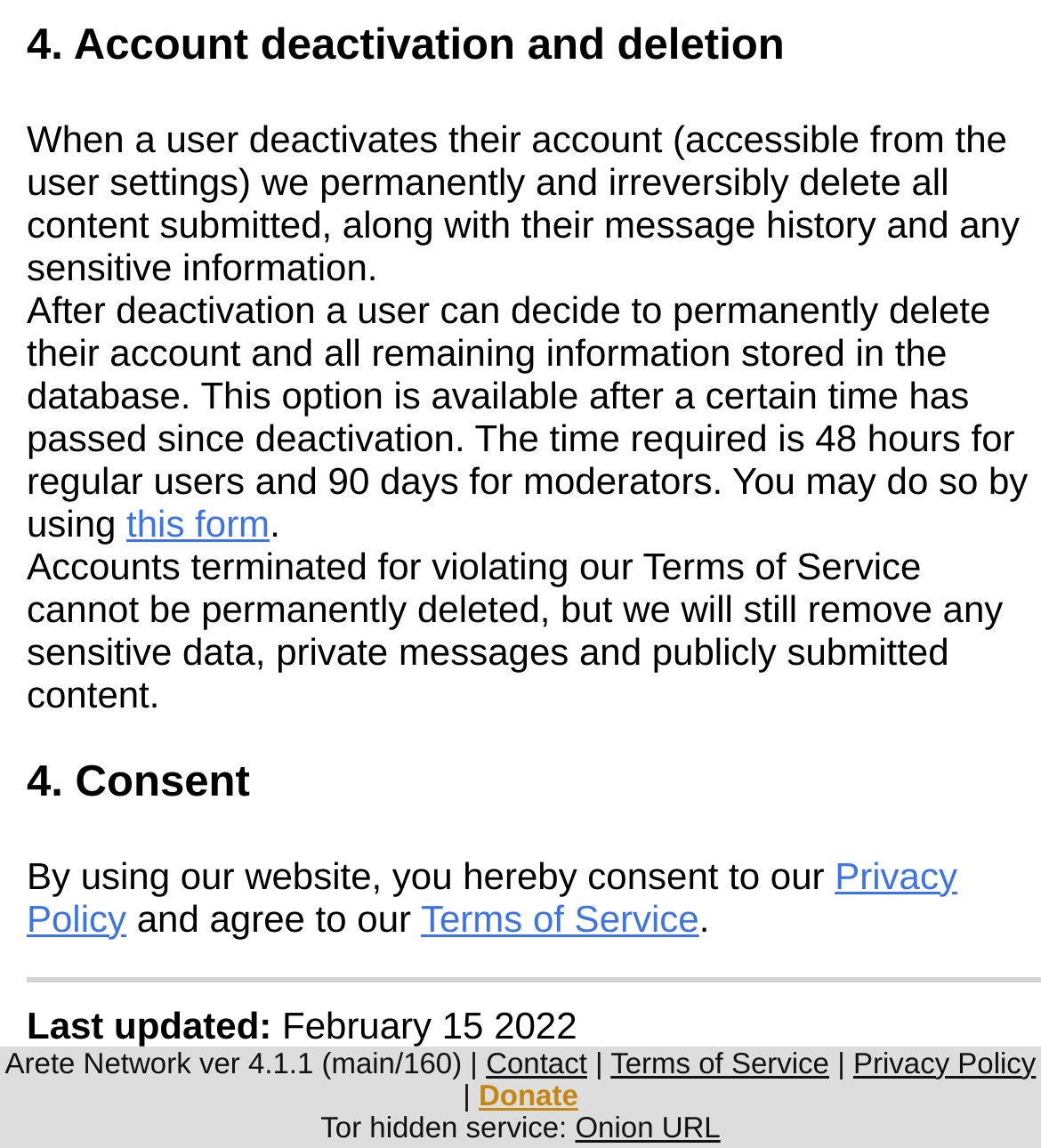Determine the bounding box coordinates of the clickable area required to perform the following instruction: "Click on 'this form'". The coordinates should be represented as four float numbers between 0 and 1: [left, top, right, bottom].

[0.121, 0.437, 0.259, 0.474]